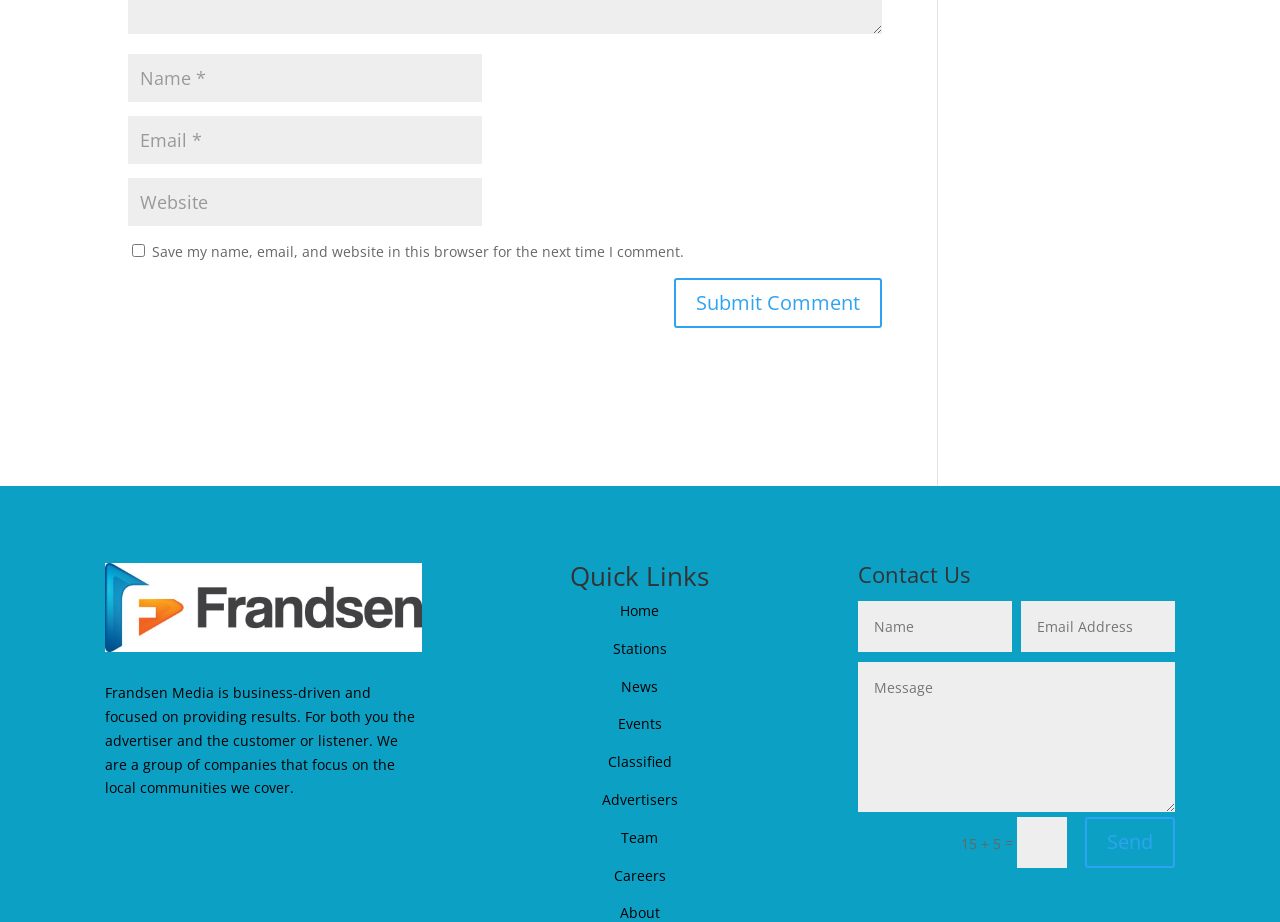What is the button label below the math equation?
Please respond to the question with a detailed and well-explained answer.

The button label below the math equation '15 + 5' is 'Send', suggesting that the user needs to solve the equation to submit the form.